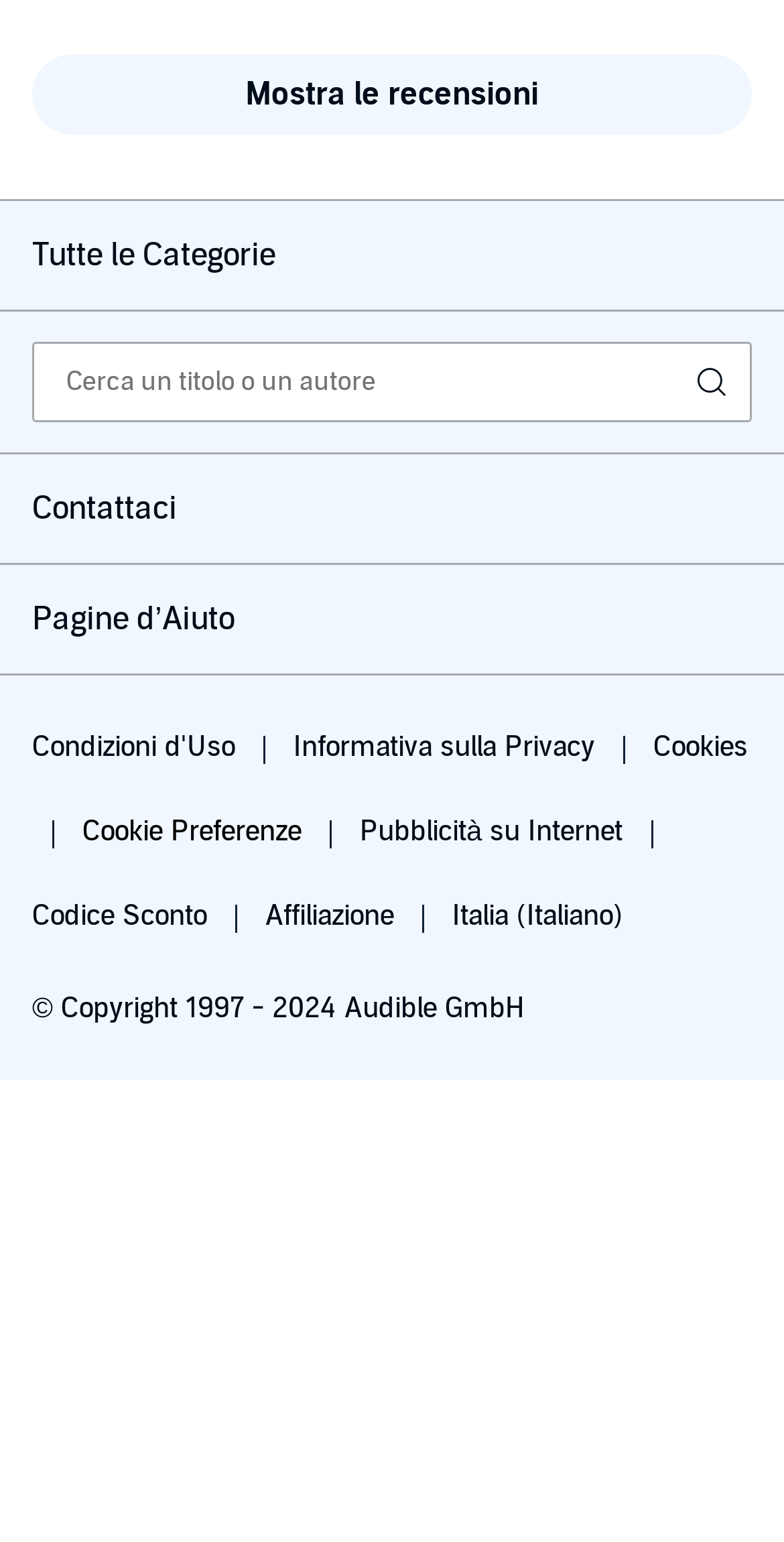Please locate the bounding box coordinates of the element that should be clicked to complete the given instruction: "Search for an audiobook".

[0.041, 0.222, 0.959, 0.274]